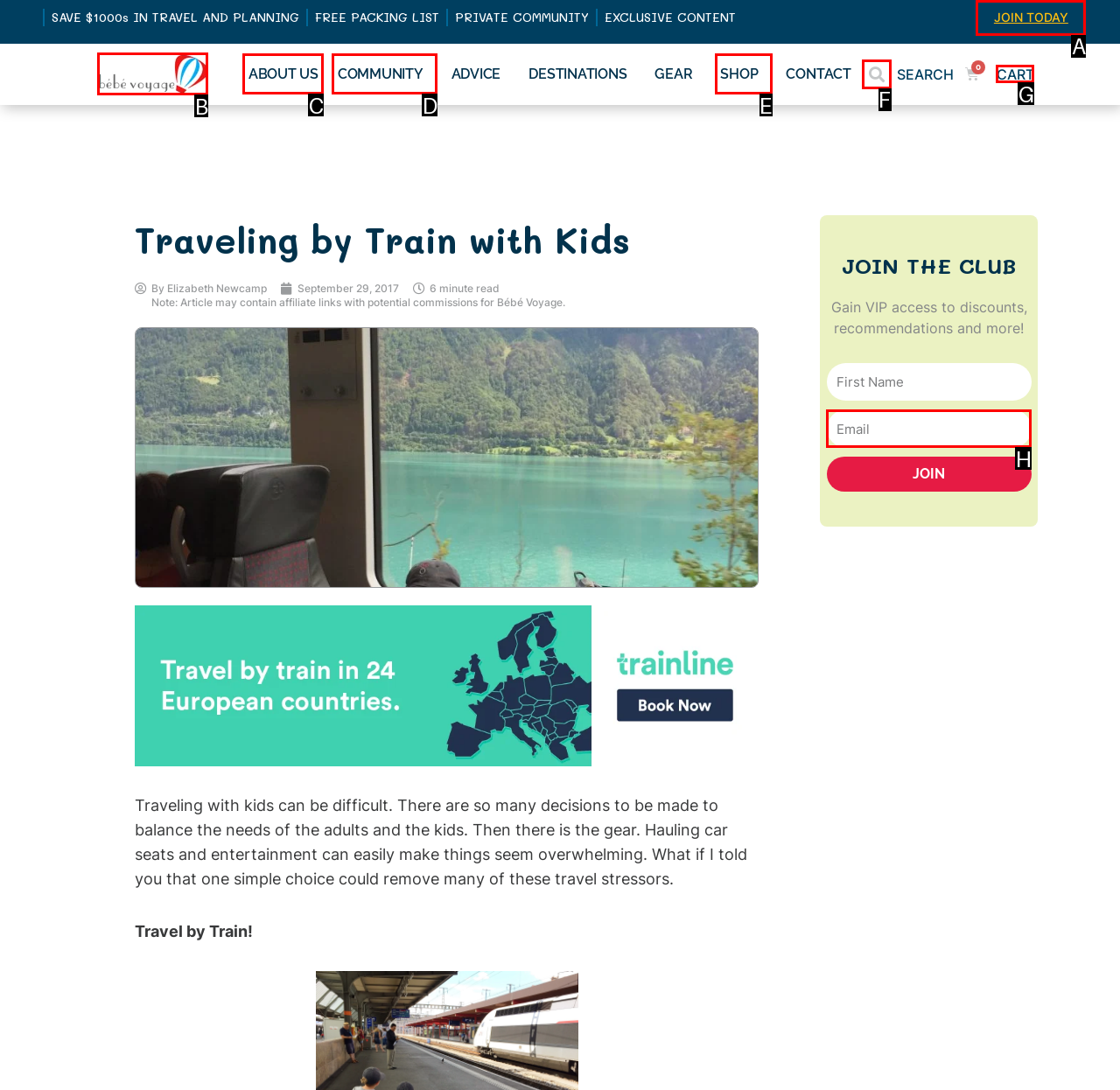Select the letter that corresponds to the description: All Posts. Provide your answer using the option's letter.

None